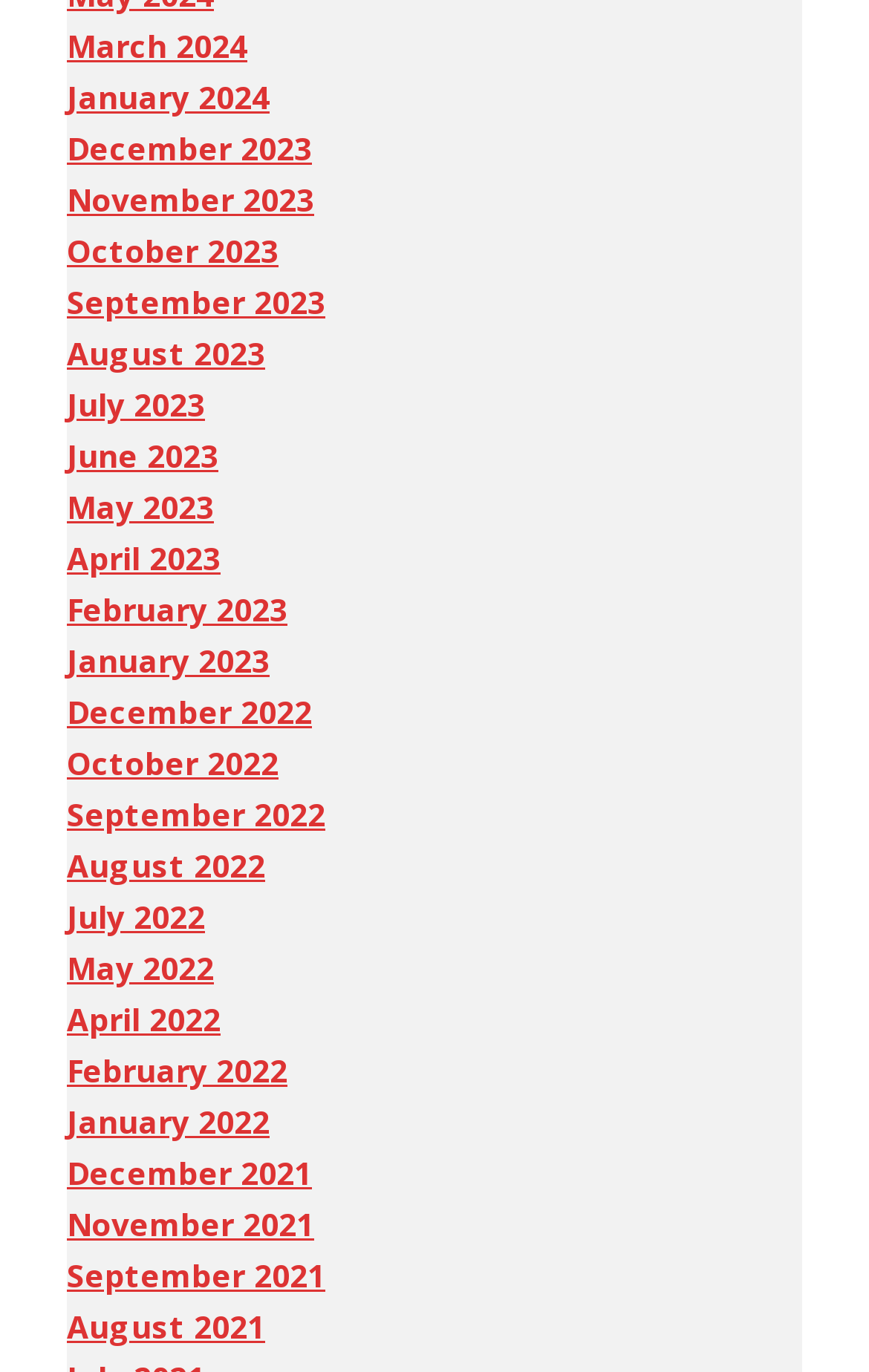Locate the bounding box coordinates of the area that needs to be clicked to fulfill the following instruction: "View December 2022". The coordinates should be in the format of four float numbers between 0 and 1, namely [left, top, right, bottom].

[0.077, 0.503, 0.359, 0.534]